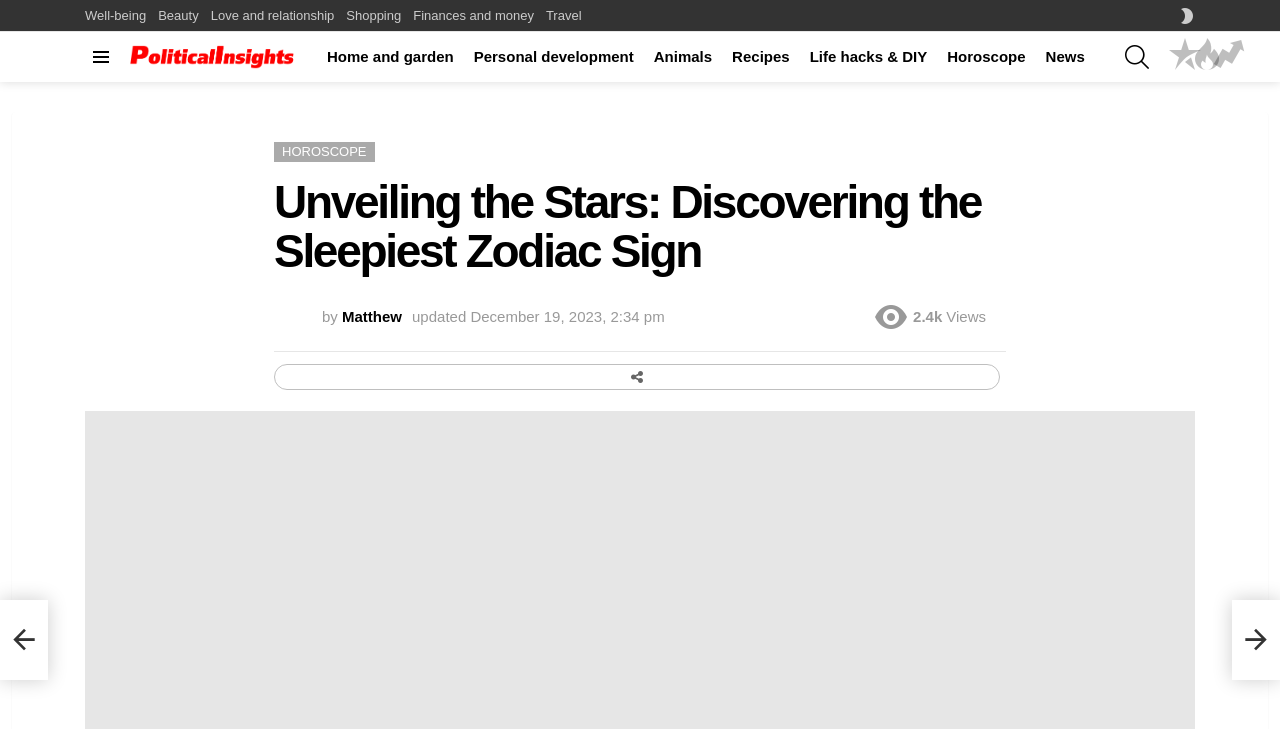Can you find the bounding box coordinates for the element to click on to achieve the instruction: "Click on the 'Well-being' link"?

[0.066, 0.0, 0.114, 0.044]